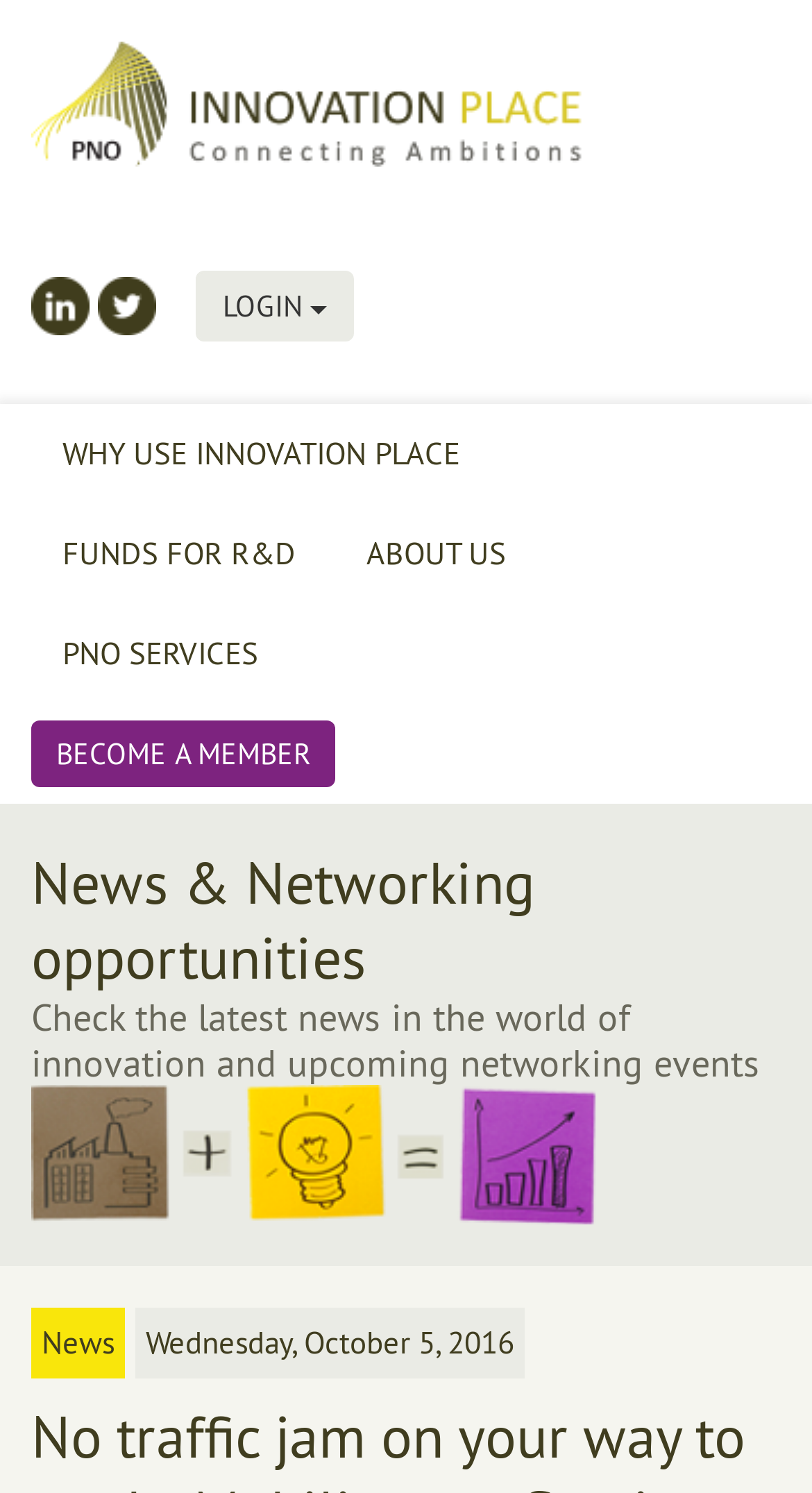Present a detailed account of what is displayed on the webpage.

The webpage appears to be a portal for Innovation Place, with a focus on Mobility as a Service (MaaS). At the top left, there is a logo of Innovation Place, accompanied by a link to the same. Below this, there are social media links to Linkedin and Twitter, represented by their respective icons. 

To the right of these icons, a "LOGIN" button is prominently displayed. Below this section, there are several links to various pages, including "WHY USE INNOVATION PLACE", "FUNDS FOR R&D", "ABOUT US", and "PNO SERVICES". 

Further down, there is a call-to-action link to "BECOME A MEMBER". The main content of the page is headed by "News & Networking opportunities", which is followed by a brief description of the section, stating that it features the latest news and upcoming networking events in the world of innovation. 

Below this, there is a large image that spans most of the page width, likely a header image for the news section. The first news article is dated Wednesday, October 5, 2016, and its content is not specified.